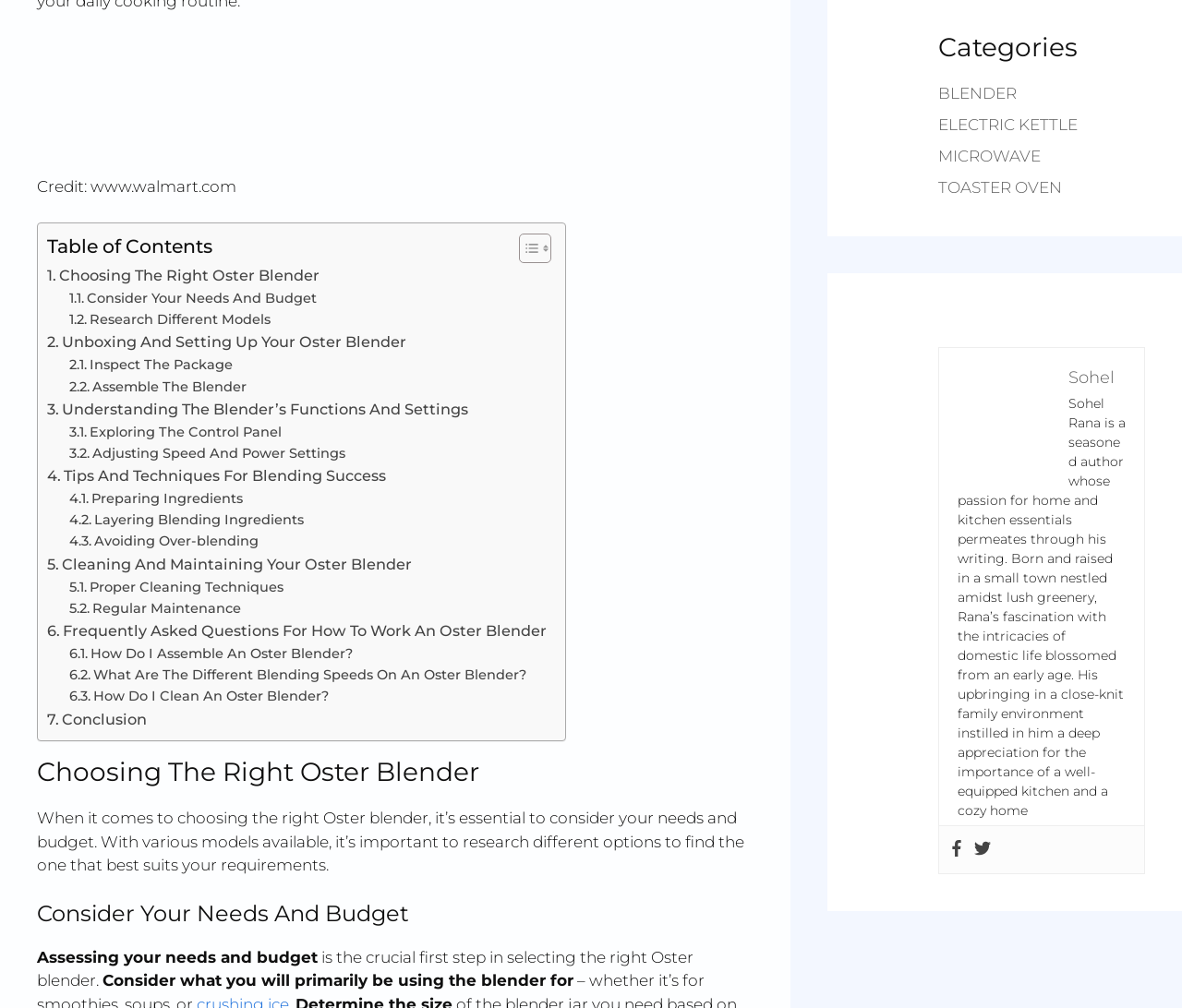Respond with a single word or phrase to the following question: What is the author's name?

Sohel Rana